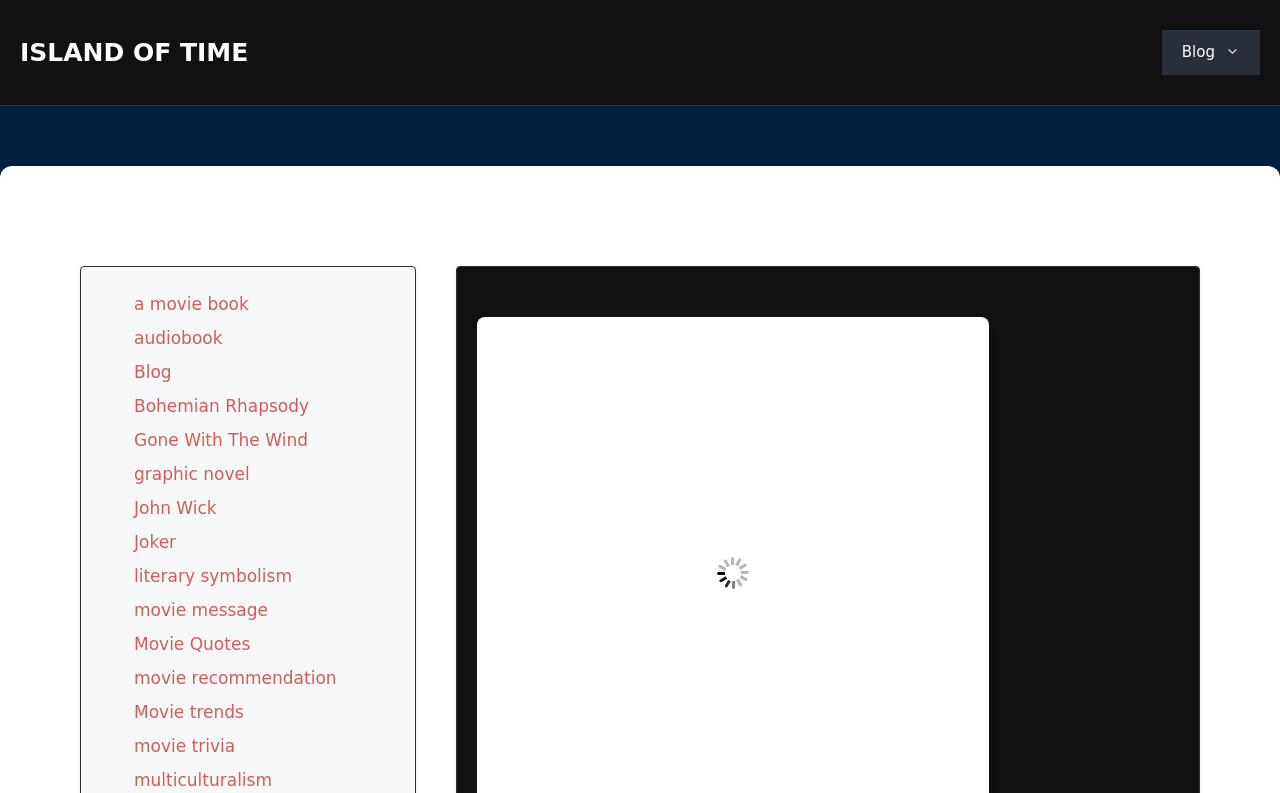Please find the bounding box coordinates of the element that must be clicked to perform the given instruction: "Go to Find Books". The coordinates should be four float numbers from 0 to 1, i.e., [left, top, right, bottom].

None